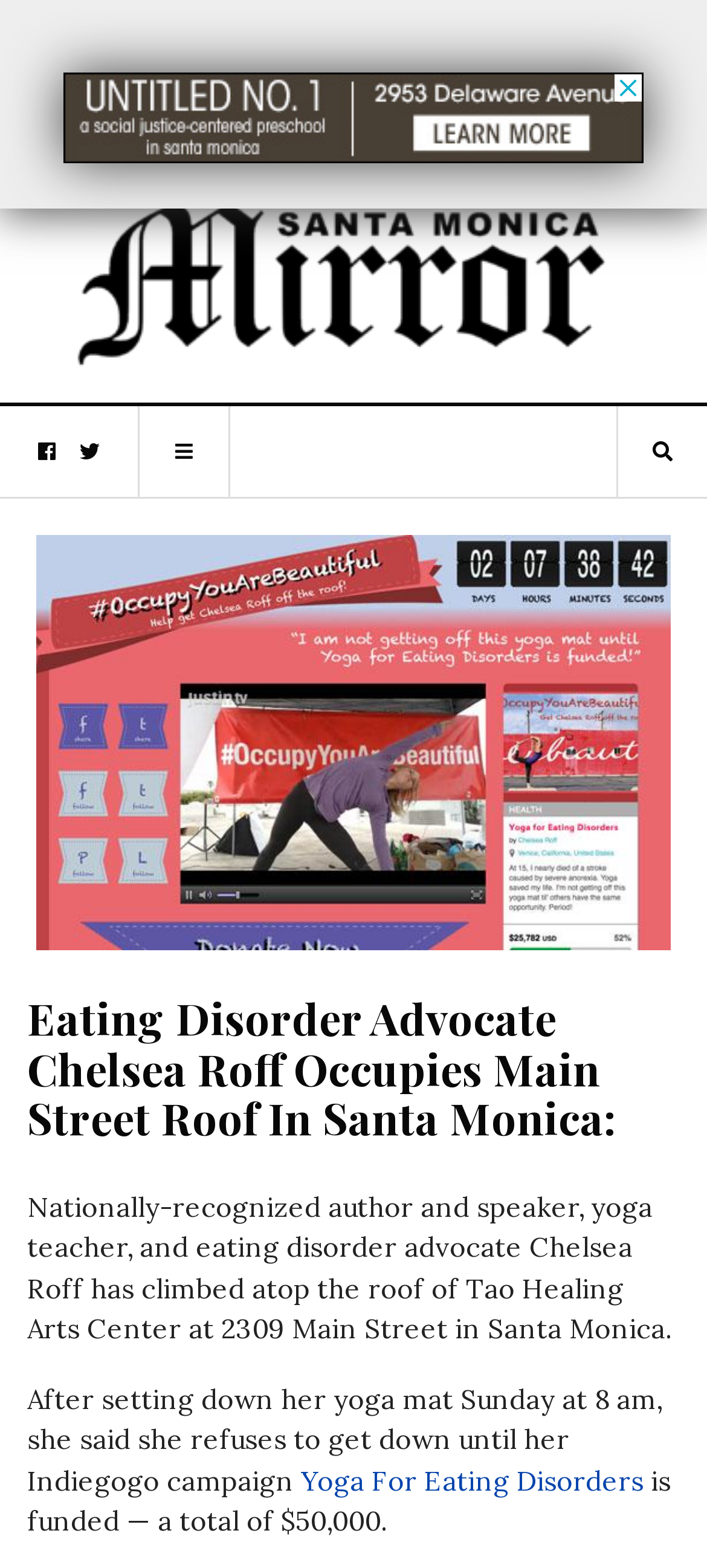What is Chelsea Roff's occupation?
Carefully analyze the image and provide a thorough answer to the question.

According to the webpage, Chelsea Roff is a nationally-recognized author and speaker, yoga teacher, and eating disorder advocate, as mentioned in the StaticText element with ID 365.